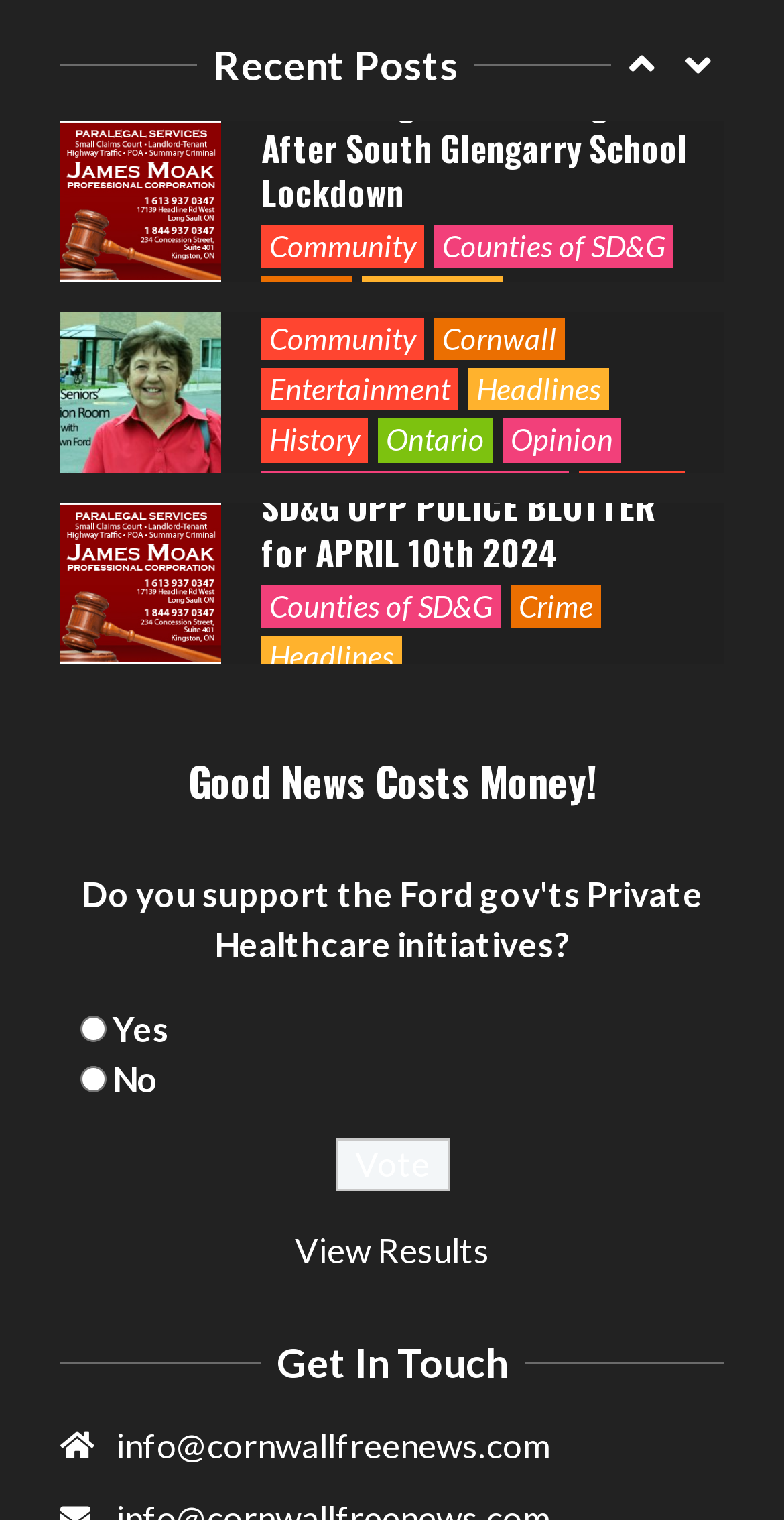Please give a concise answer to this question using a single word or phrase: 
How many headings are present on the webpage?

5